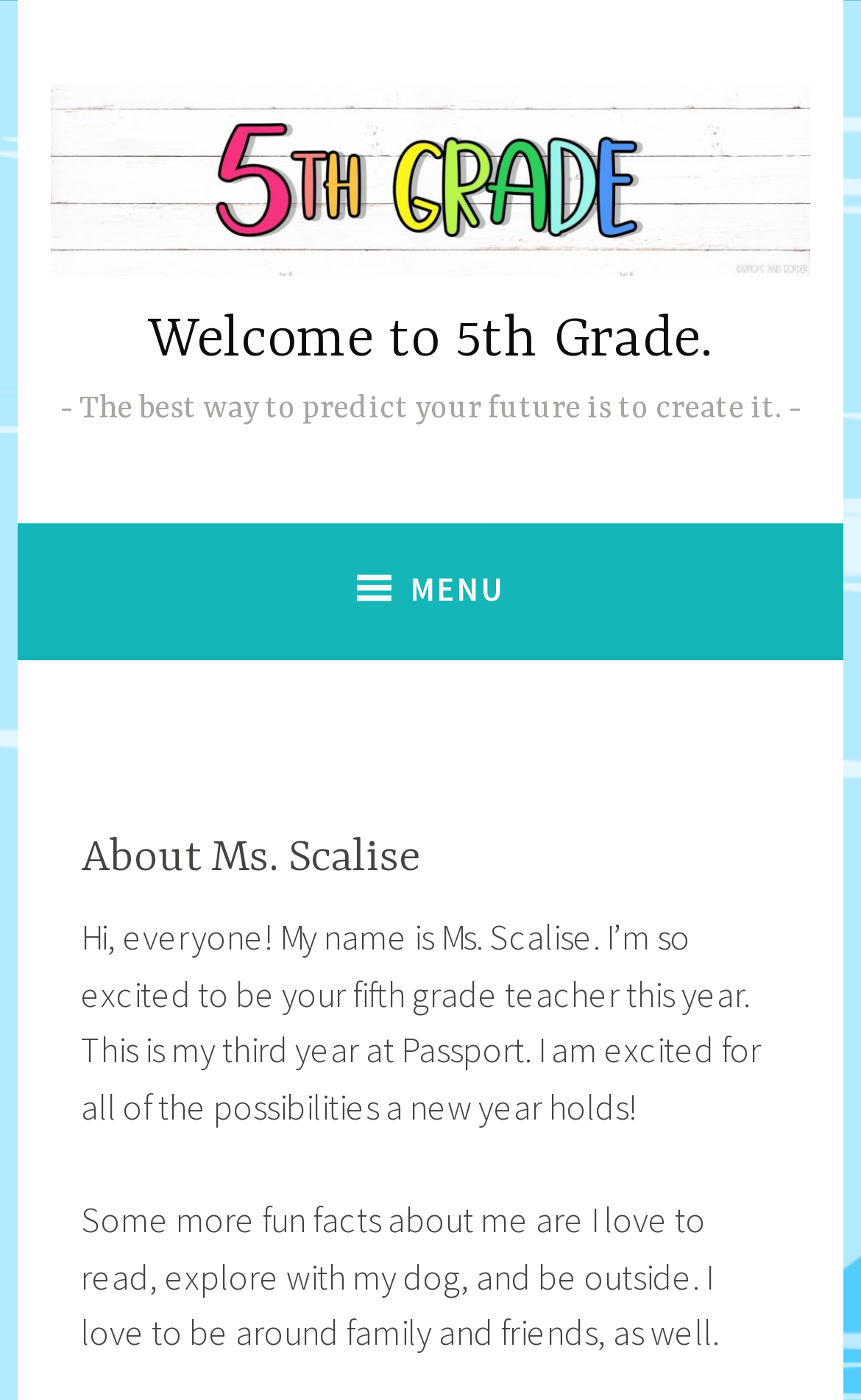Identify the bounding box coordinates for the UI element mentioned here: "Amherst Indy". Provide the coordinates as four float values between 0 and 1, i.e., [left, top, right, bottom].

None